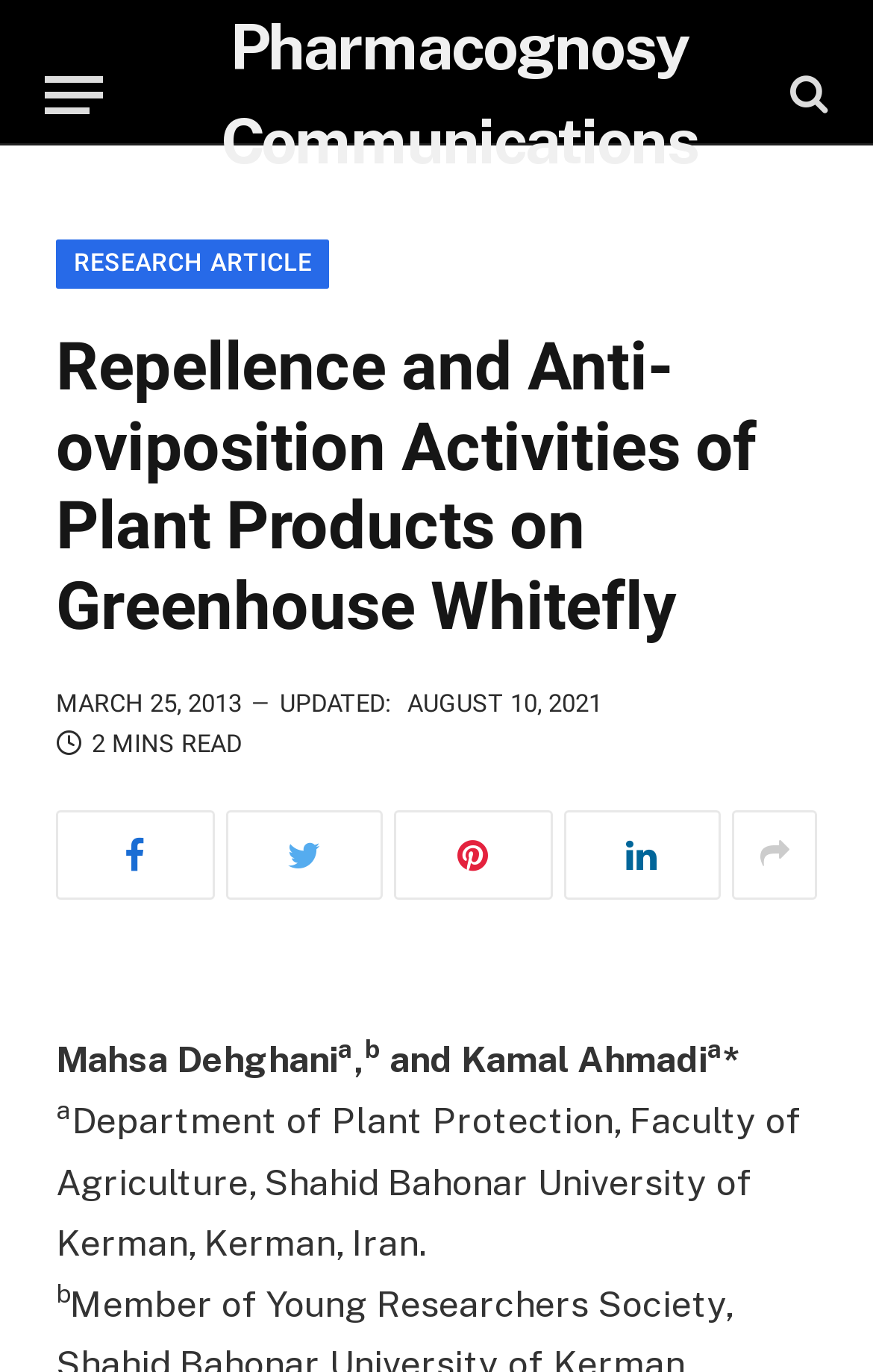What is the publication date of the article?
Based on the screenshot, answer the question with a single word or phrase.

MARCH 25, 2013